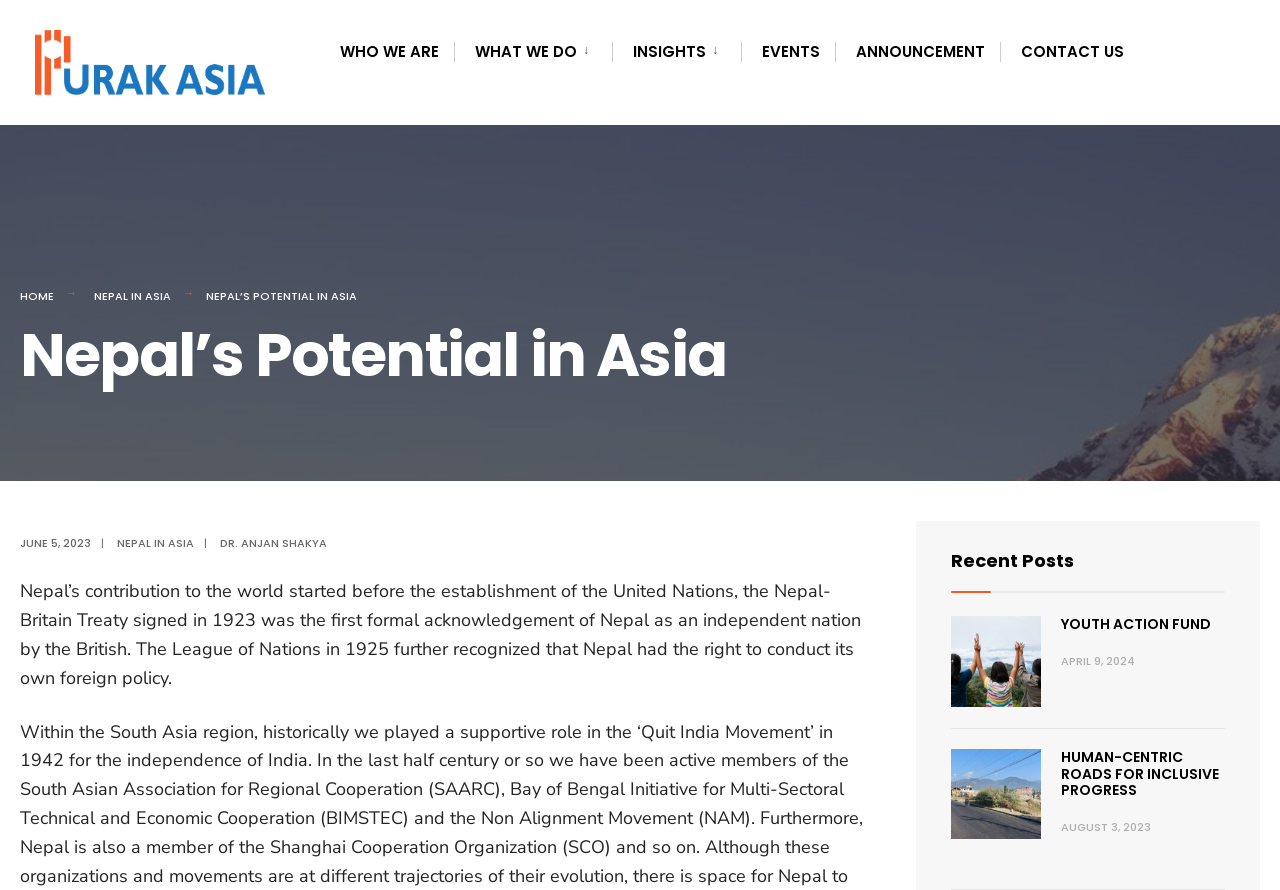What is the main topic of the webpage?
Using the screenshot, give a one-word or short phrase answer.

Nepal’s Potential in Asia